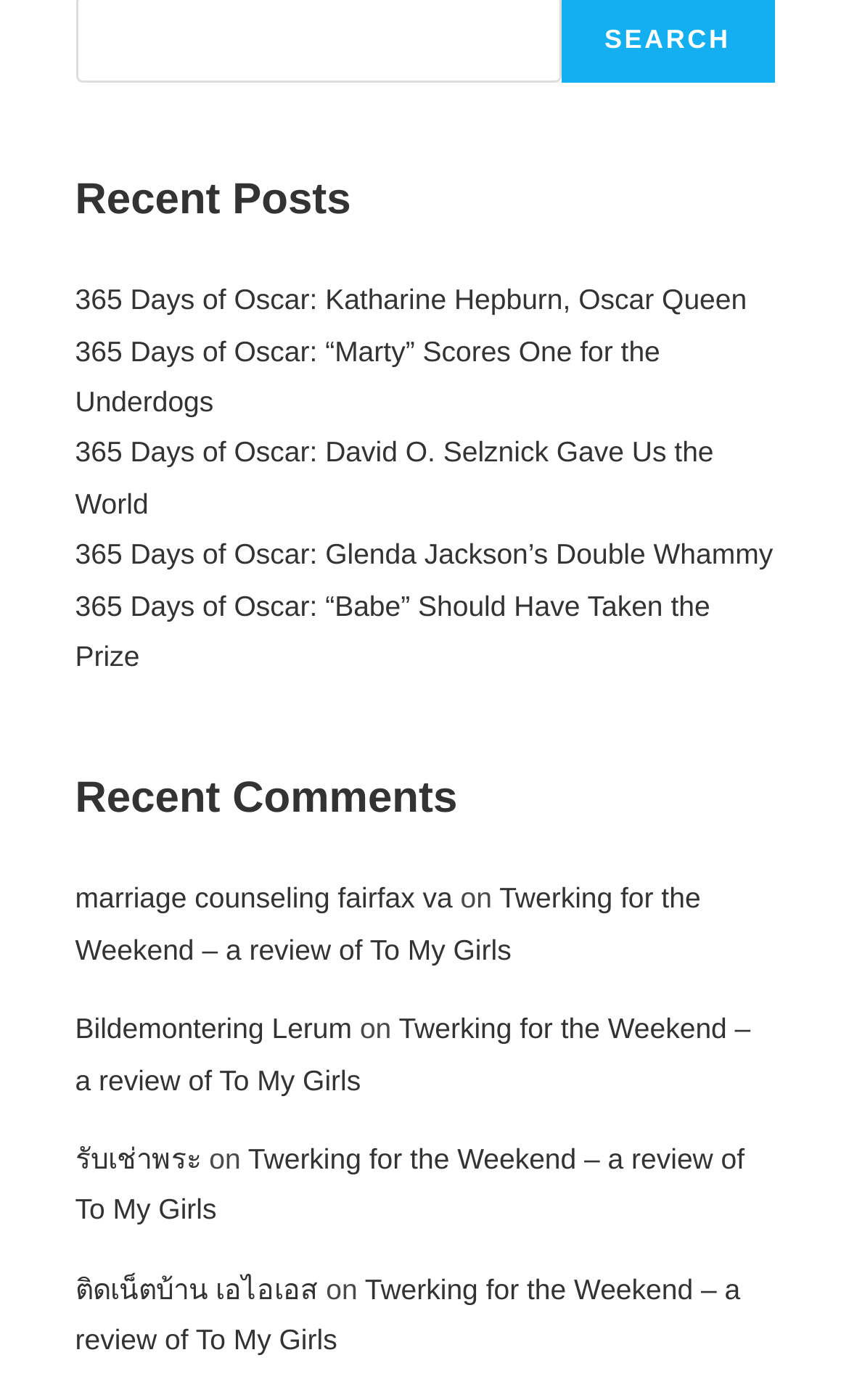Find the bounding box coordinates of the clickable element required to execute the following instruction: "read the article about Twerking for the Weekend". Provide the coordinates as four float numbers between 0 and 1, i.e., [left, top, right, bottom].

[0.088, 0.63, 0.825, 0.69]